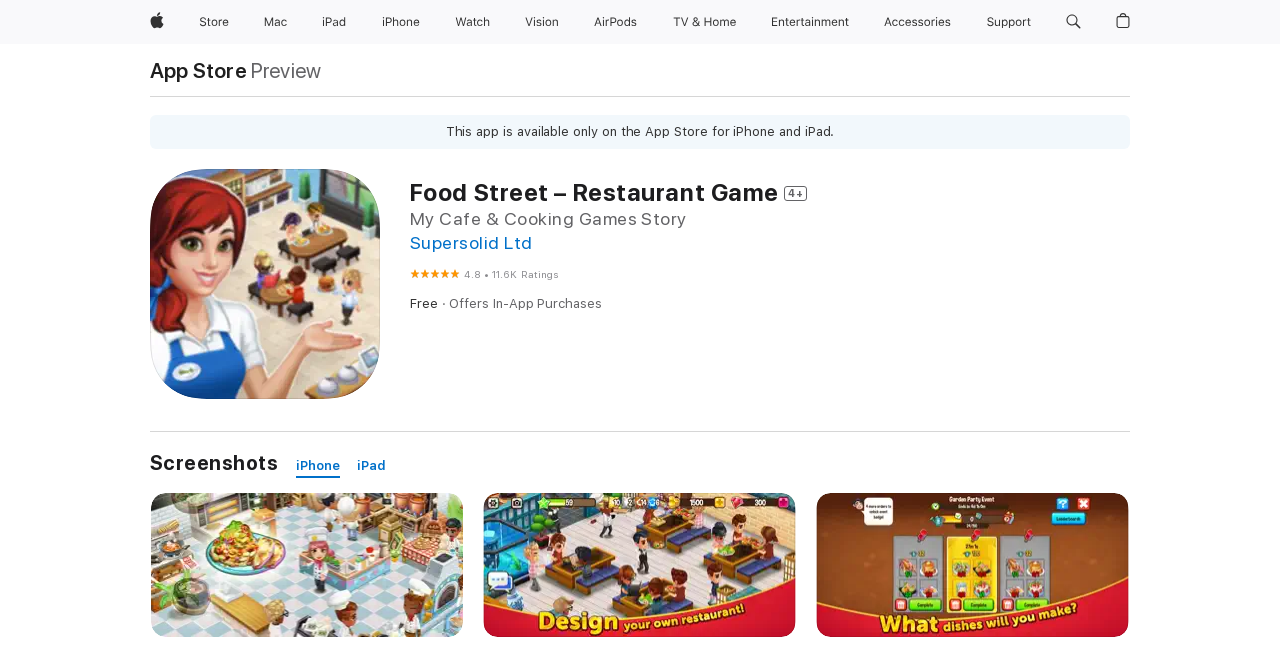Determine the bounding box coordinates for the region that must be clicked to execute the following instruction: "Search apple.com".

[0.826, 0.0, 0.851, 0.067]